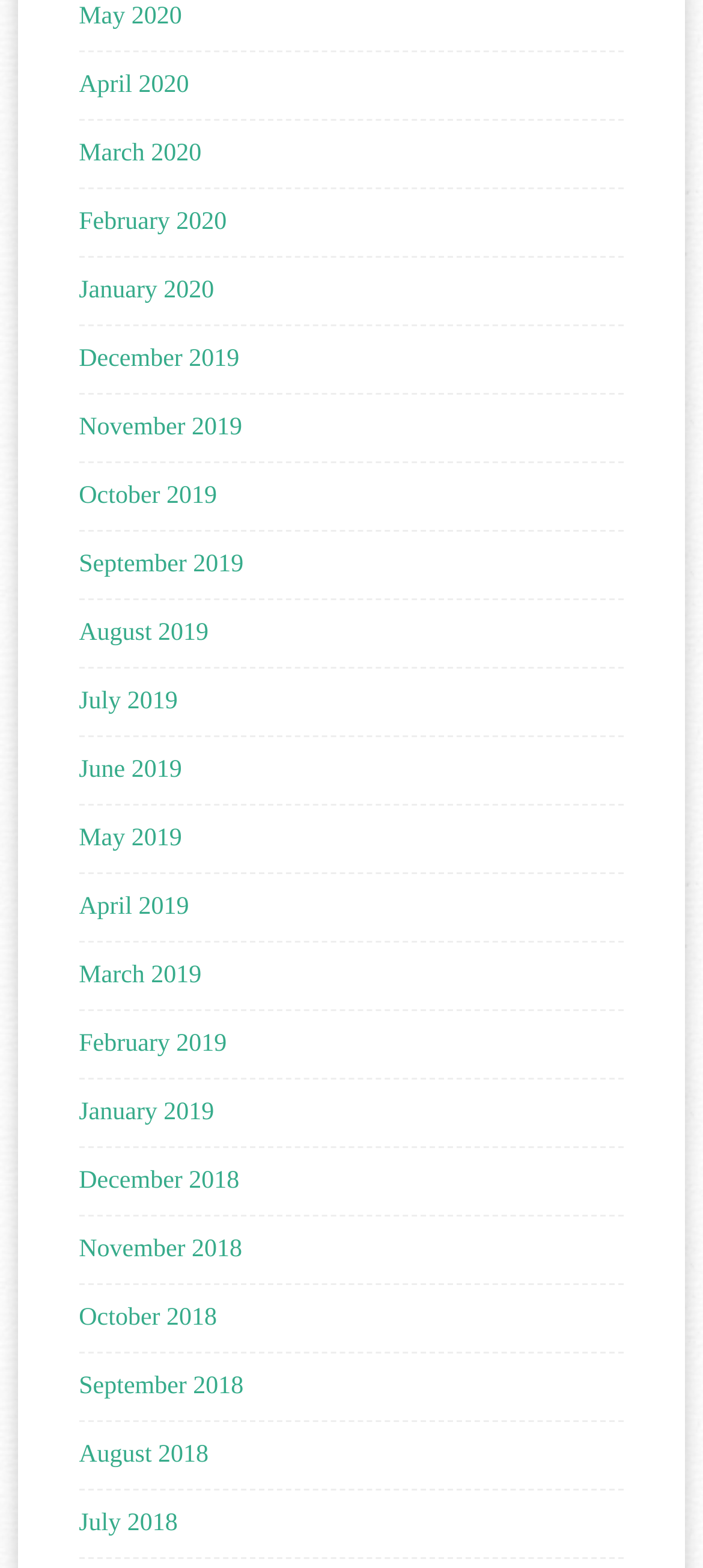Please analyze the image and provide a thorough answer to the question:
How many months are listed in 2020?

I counted the number of links with '2020' in their text and found that there are 5 months listed in 2020, which are May, April, March, February, and January.